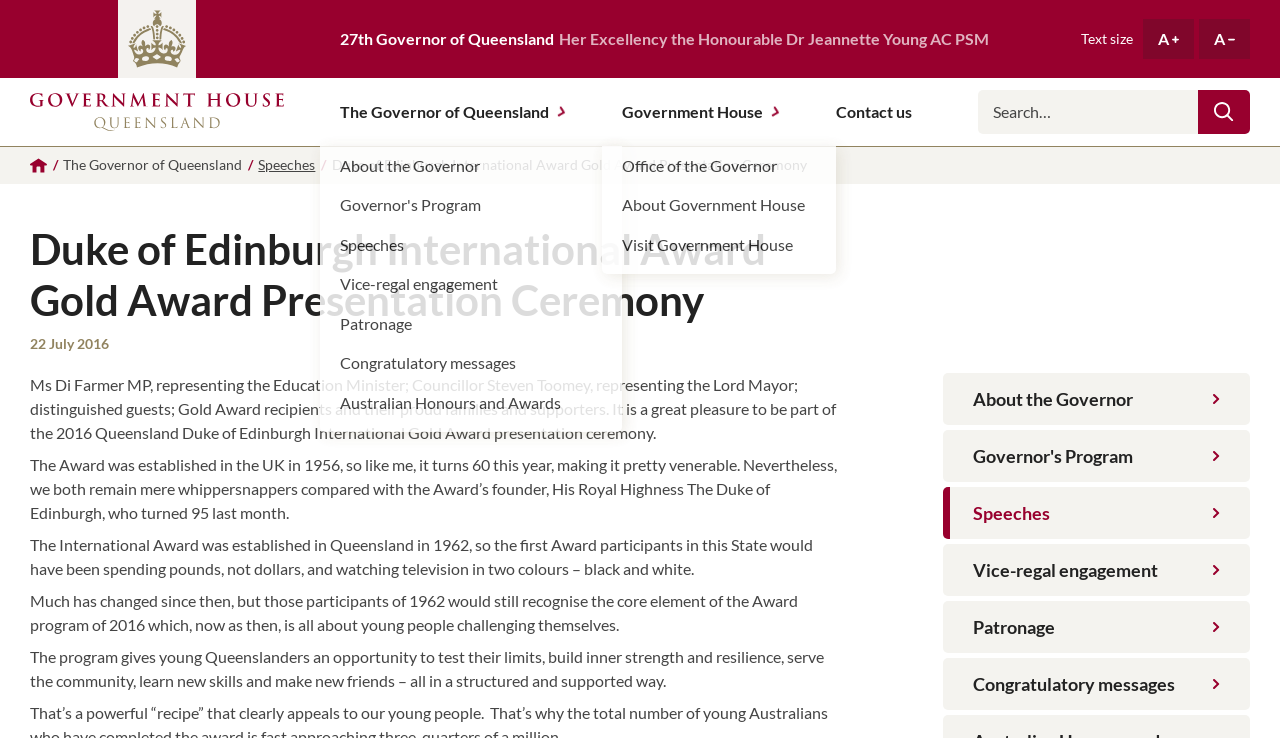What is the purpose of the Duke of Edinburgh International Award?
Please provide a single word or phrase in response based on the screenshot.

To challenge young people